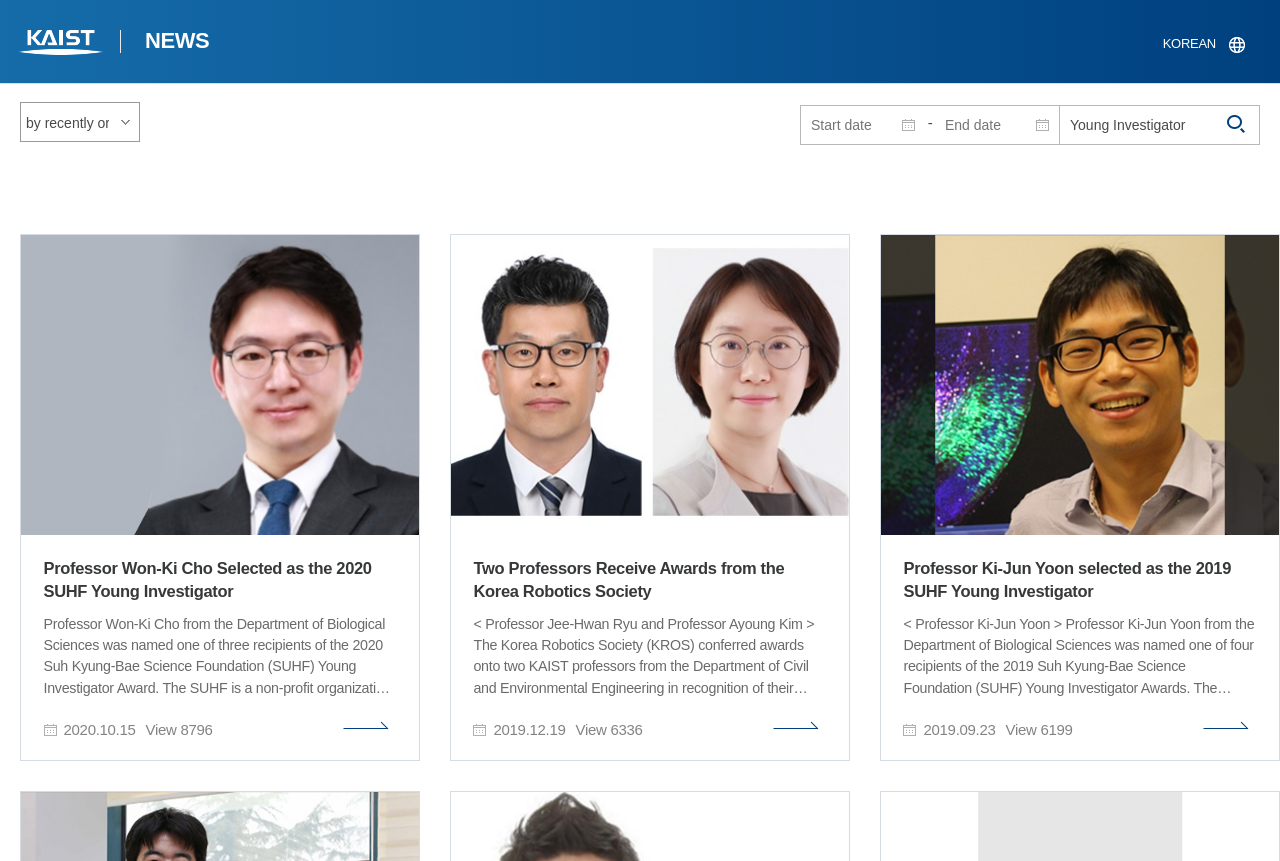What is the name of the news center?
Please interpret the details in the image and answer the question thoroughly.

The question asks for the name of the news center, which can be found at the top of the webpage. The answer is 'KAIST NEWS CENTER' because it is the text content of the heading element with the ID '27'.